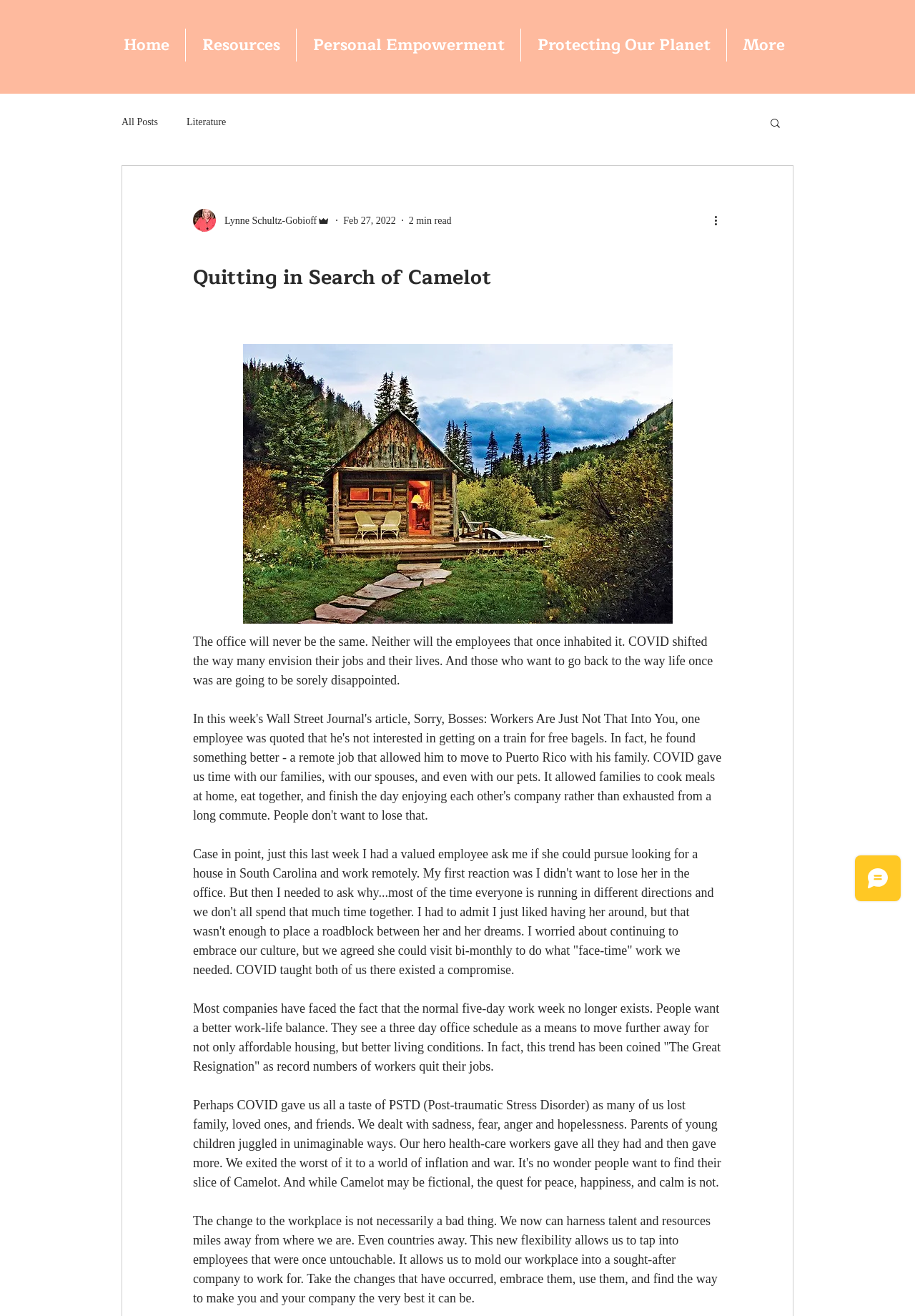How many links are in the navigation section?
Refer to the image and answer the question using a single word or phrase.

5